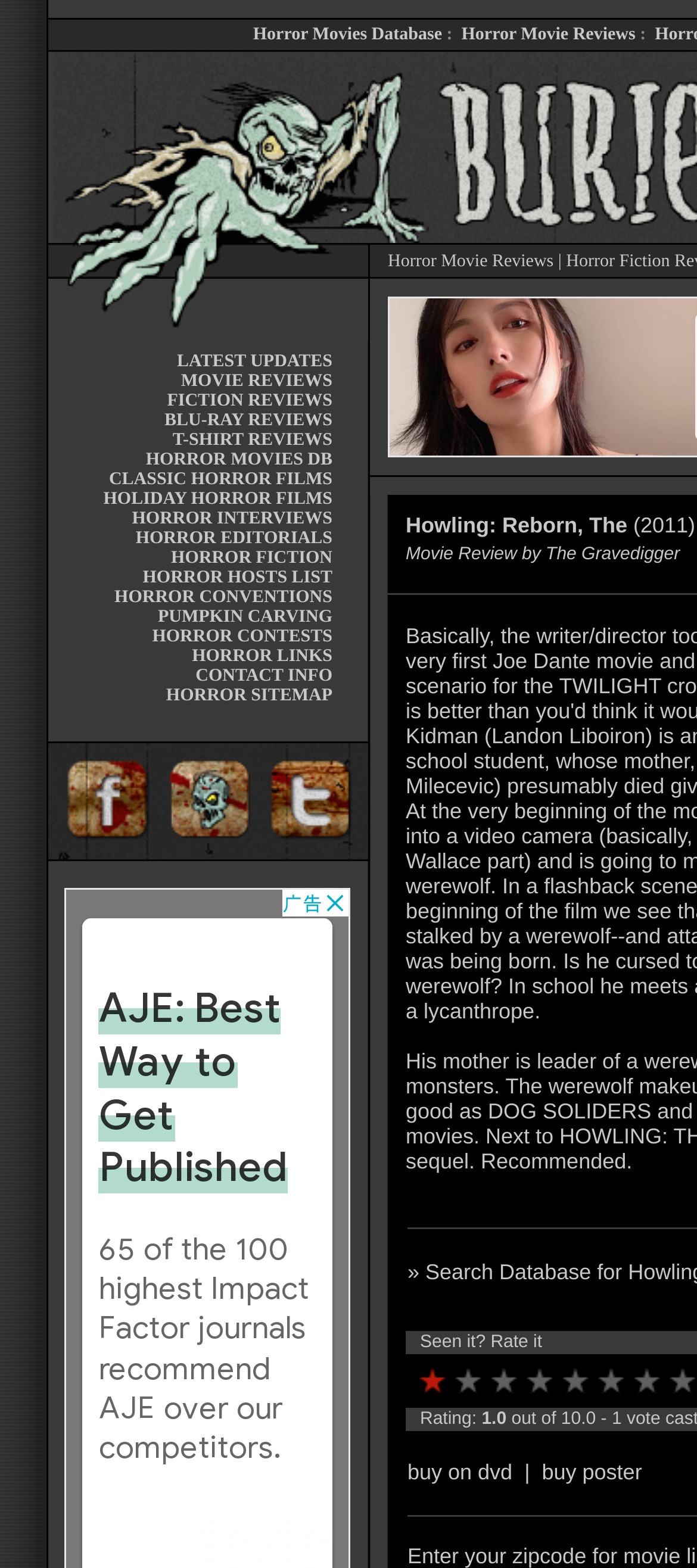How many social media links are there at the bottom of the webpage?
Based on the screenshot, answer the question with a single word or phrase.

3